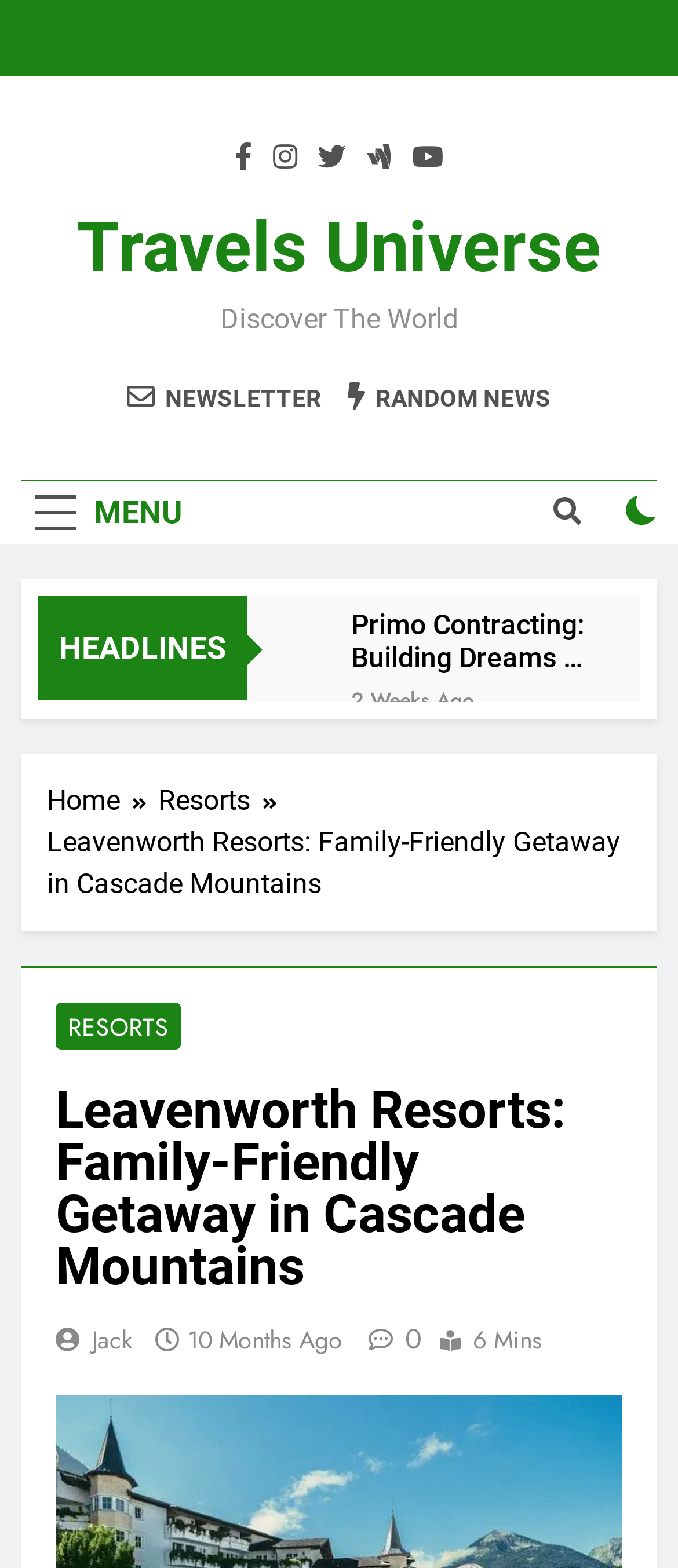What is the name of the author of the latest article?
Refer to the screenshot and answer in one word or phrase.

Jack